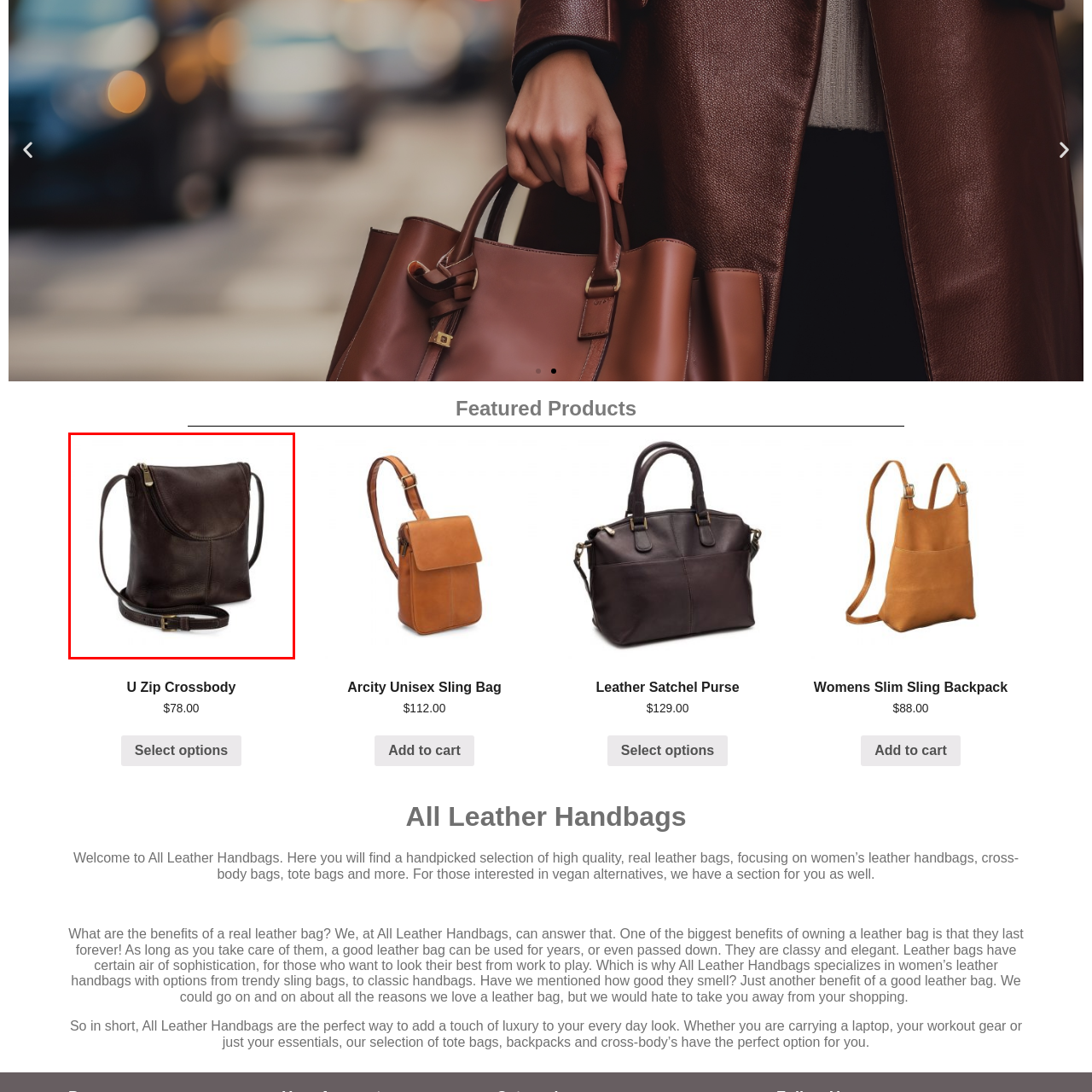Describe extensively the image that is contained within the red box.

This image features the "U Zip Crossbody Cafe," a stylish crossbody bag crafted from high-quality leather. It showcases a rich, dark brown color that adds an elegant touch to any outfit. The bag features a zippered top for secure storage and a sleek, minimalist design that emphasizes both functionality and style. A long, adjustable strap allows for comfortable wear, making it perfect for casual outings or everyday errands. Retailing at $78.00, this versatile bag combines practicality with a sophisticated aesthetic, appealing to those who appreciate classic leather accessories.